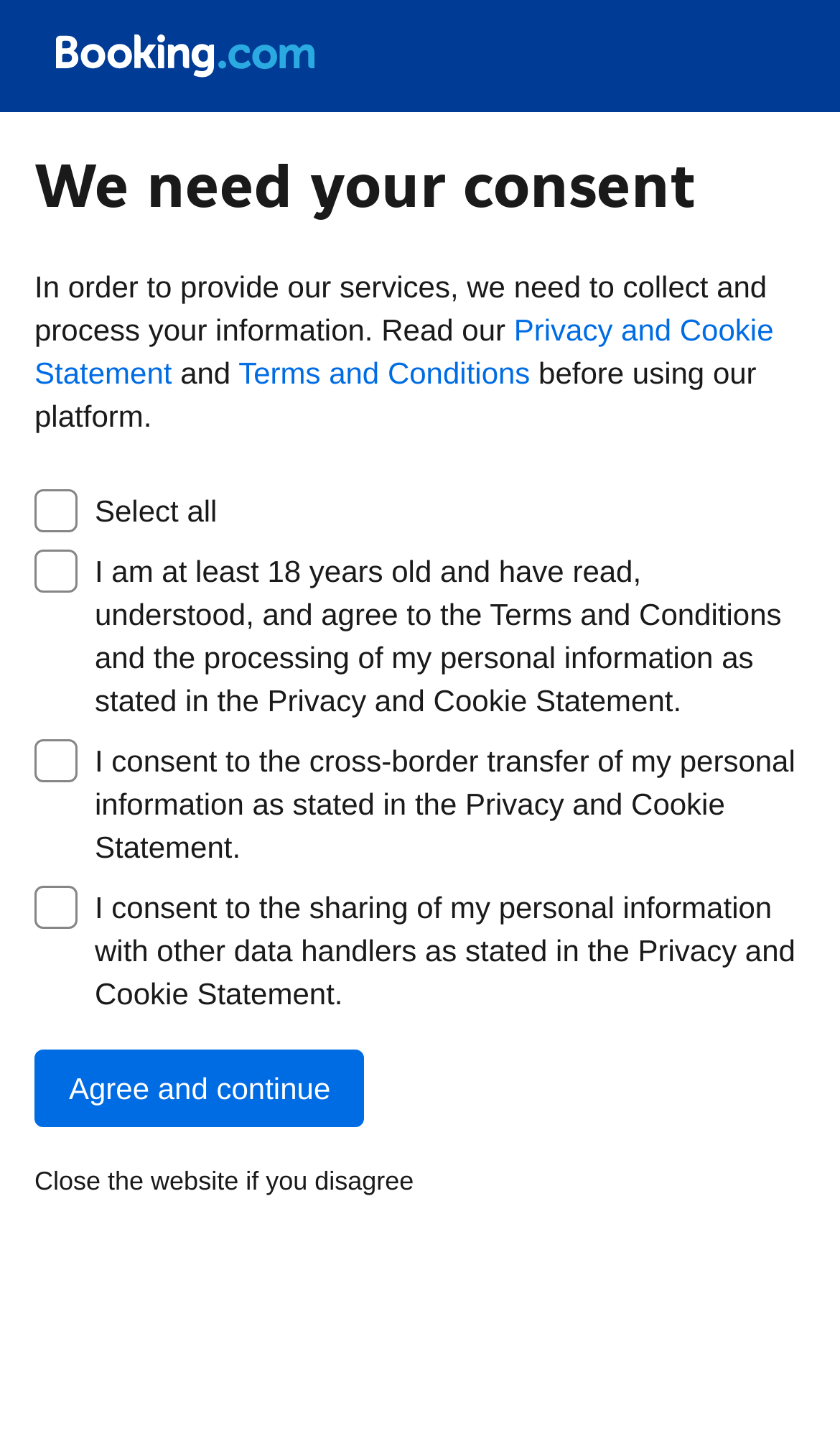Please provide the bounding box coordinates in the format (top-left x, top-left y, bottom-right x, bottom-right y). Remember, all values are floating point numbers between 0 and 1. What is the bounding box coordinate of the region described as: Terms and Conditions

[0.284, 0.248, 0.631, 0.272]